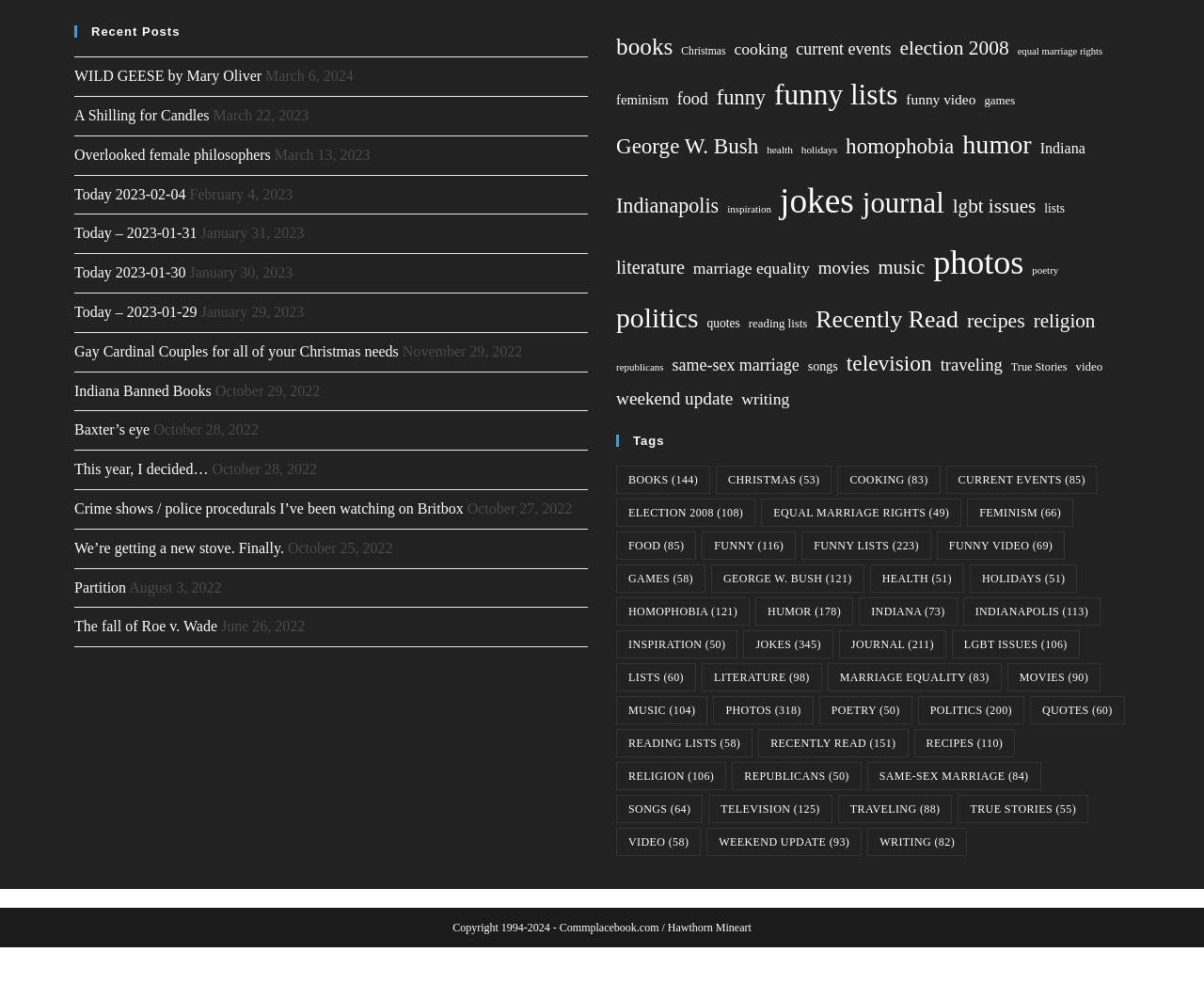Answer the following inquiry with a single word or phrase:
What is the date of the second post?

March 22, 2023